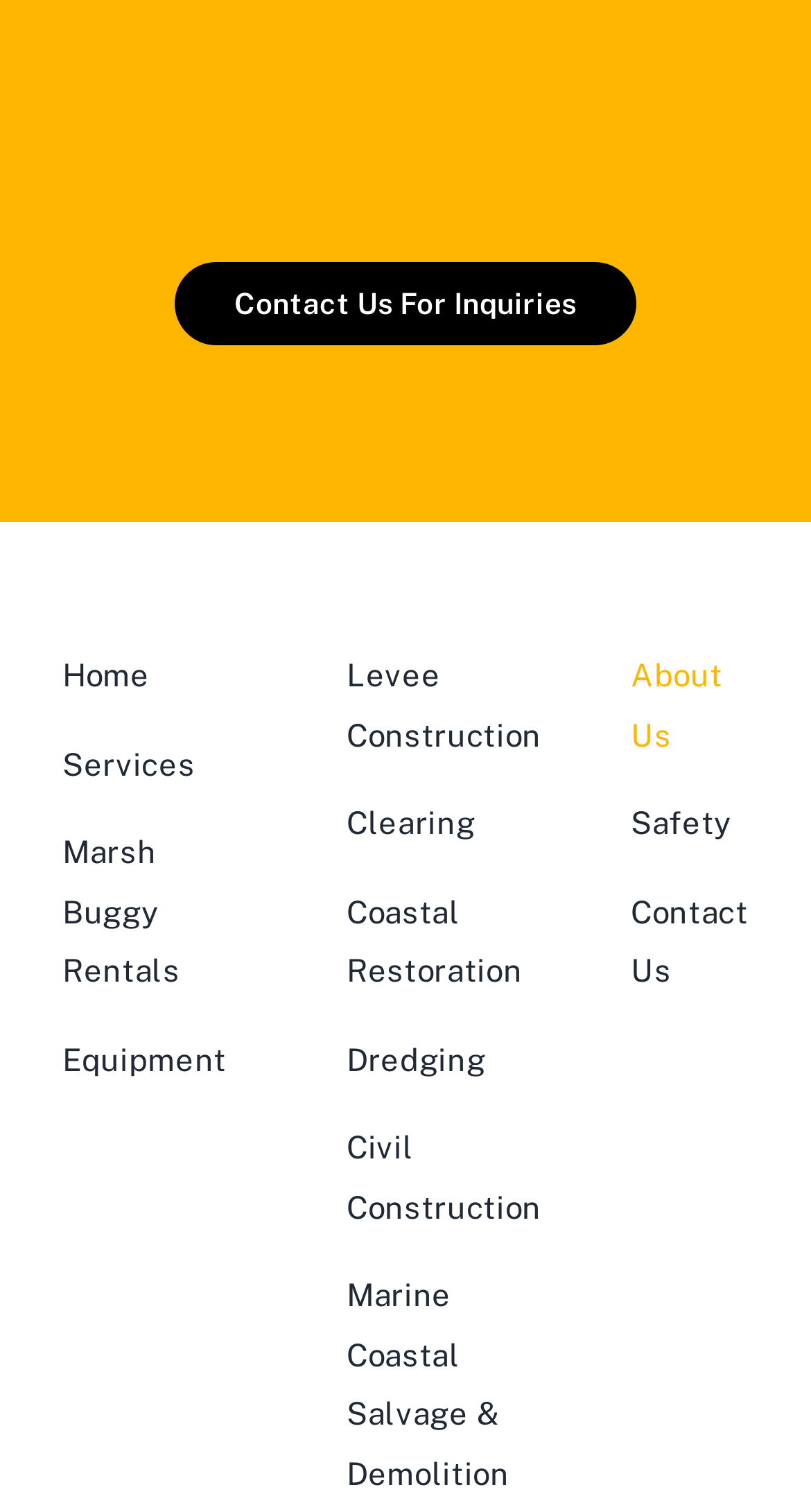Find and provide the bounding box coordinates for the UI element described here: "Milk Sweets". The coordinates should be given as four float numbers between 0 and 1: [left, top, right, bottom].

None